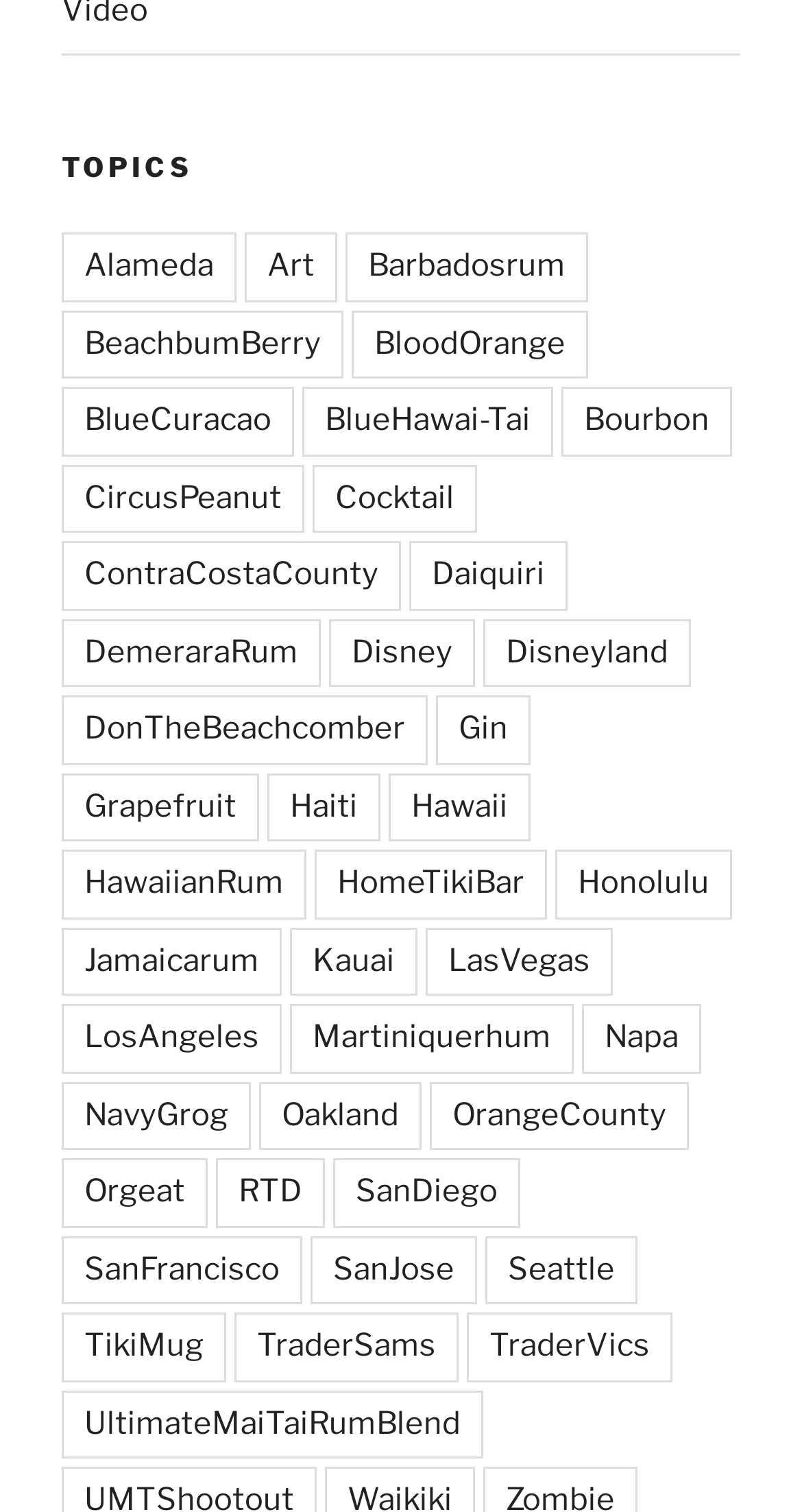For the element described, predict the bounding box coordinates as (top-left x, top-left y, bottom-right x, bottom-right y). All values should be between 0 and 1. Element description: LasVegas

[0.531, 0.613, 0.764, 0.659]